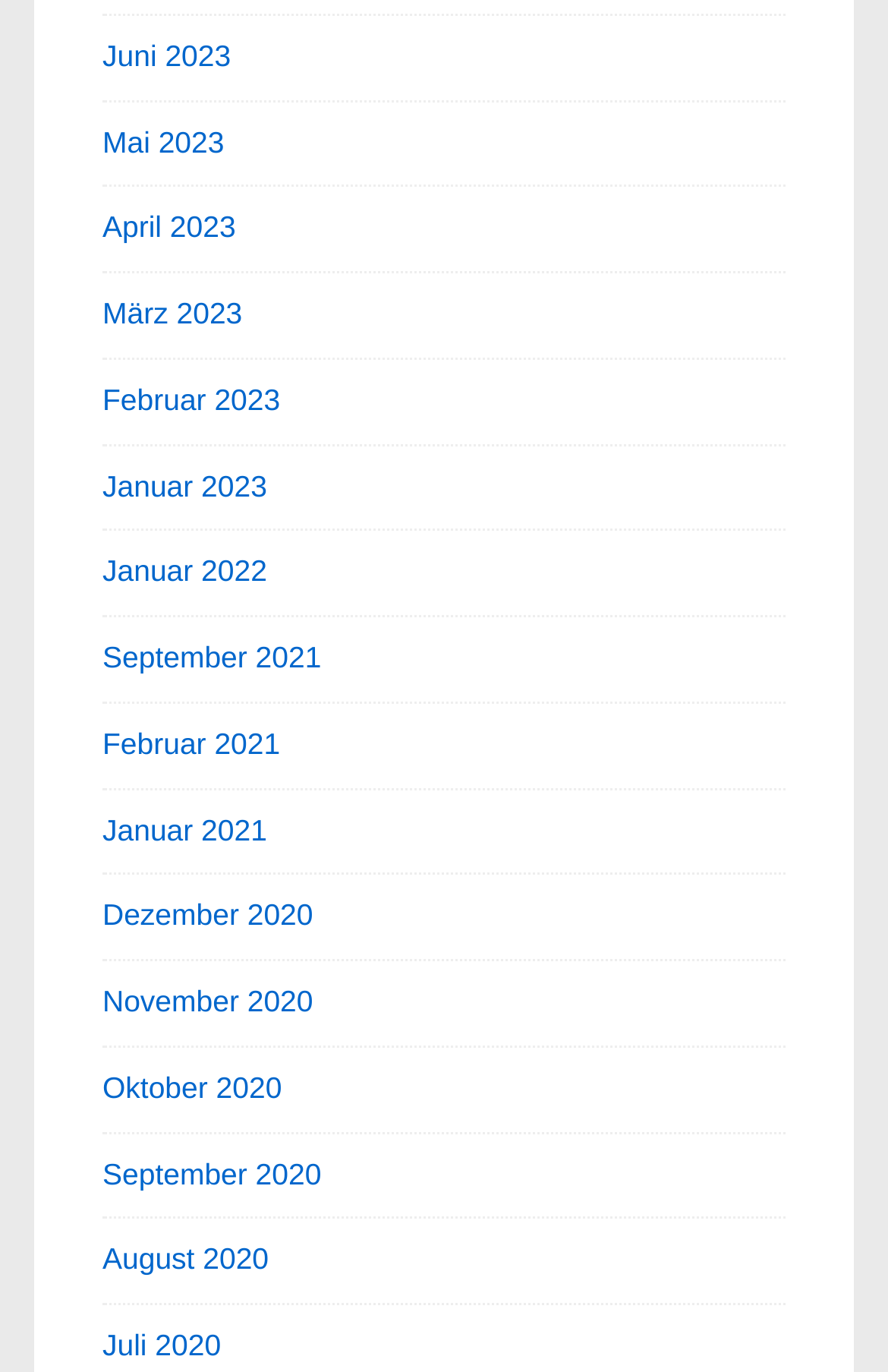What is the vertical position of the link 'September 2021'?
Based on the visual details in the image, please answer the question thoroughly.

By comparing the y1 and y2 coordinates of the link 'September 2021' with the other links, I determined that it is located below the middle of the webpage, with a bounding box coordinate of [0.115, 0.467, 0.362, 0.492].